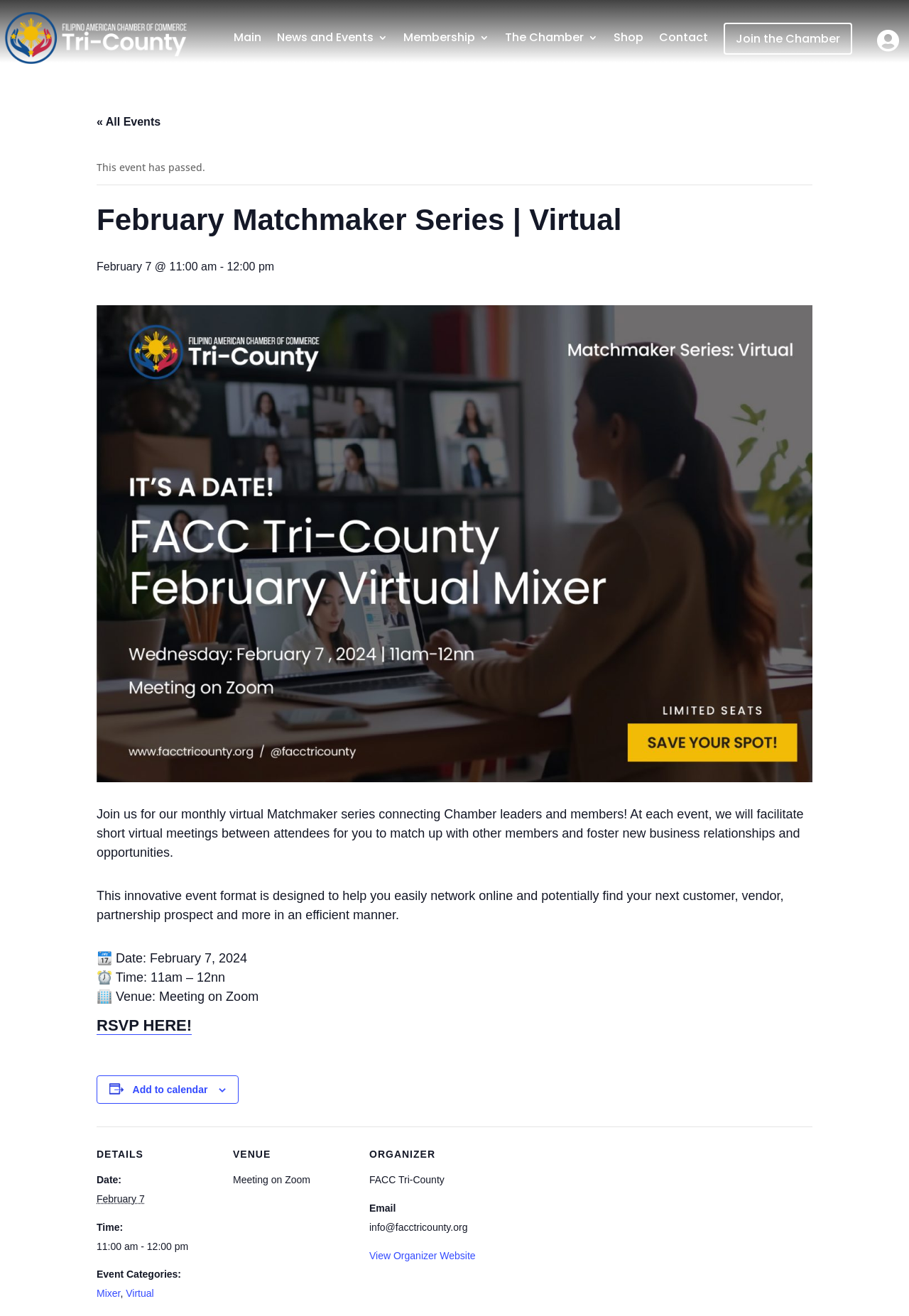Kindly determine the bounding box coordinates of the area that needs to be clicked to fulfill this instruction: "Click the 'View Organizer Website' link".

[0.406, 0.95, 0.523, 0.958]